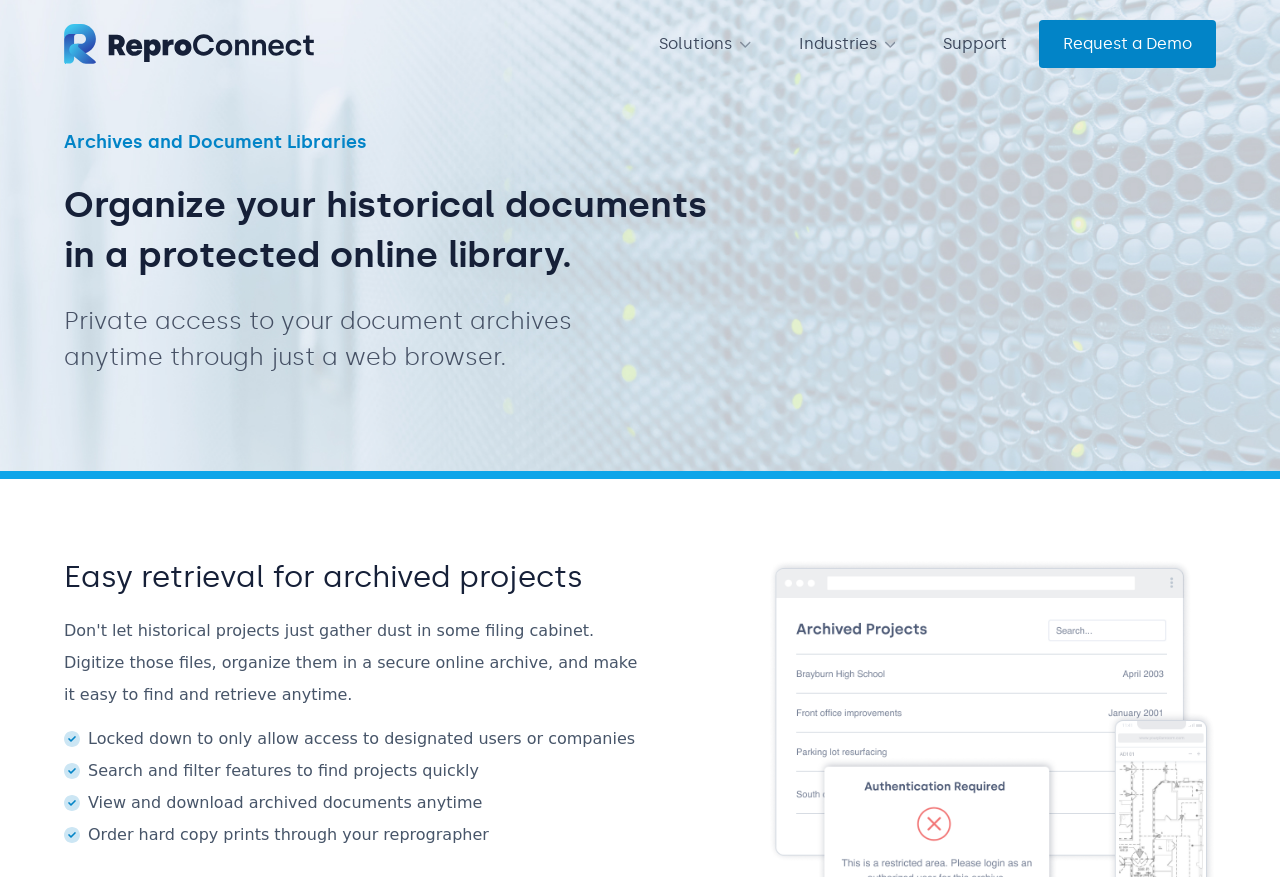Given the description of the UI element: "Request a Demo", predict the bounding box coordinates in the form of [left, top, right, bottom], with each value being a float between 0 and 1.

[0.812, 0.023, 0.95, 0.077]